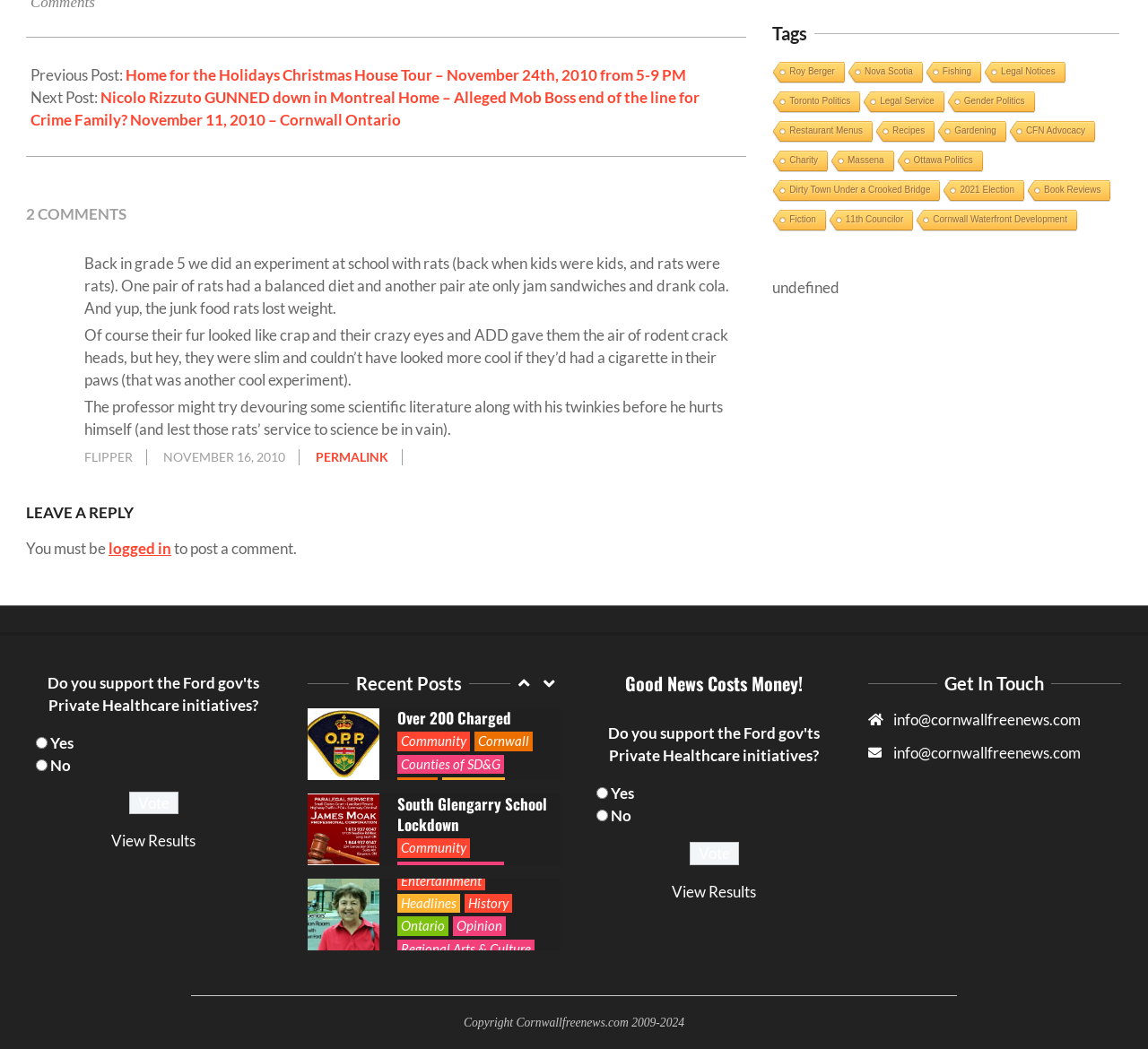Locate the bounding box coordinates for the element described below: "Fishing". The coordinates must be four float values between 0 and 1, formatted as [left, top, right, bottom].

[0.805, 0.059, 0.854, 0.08]